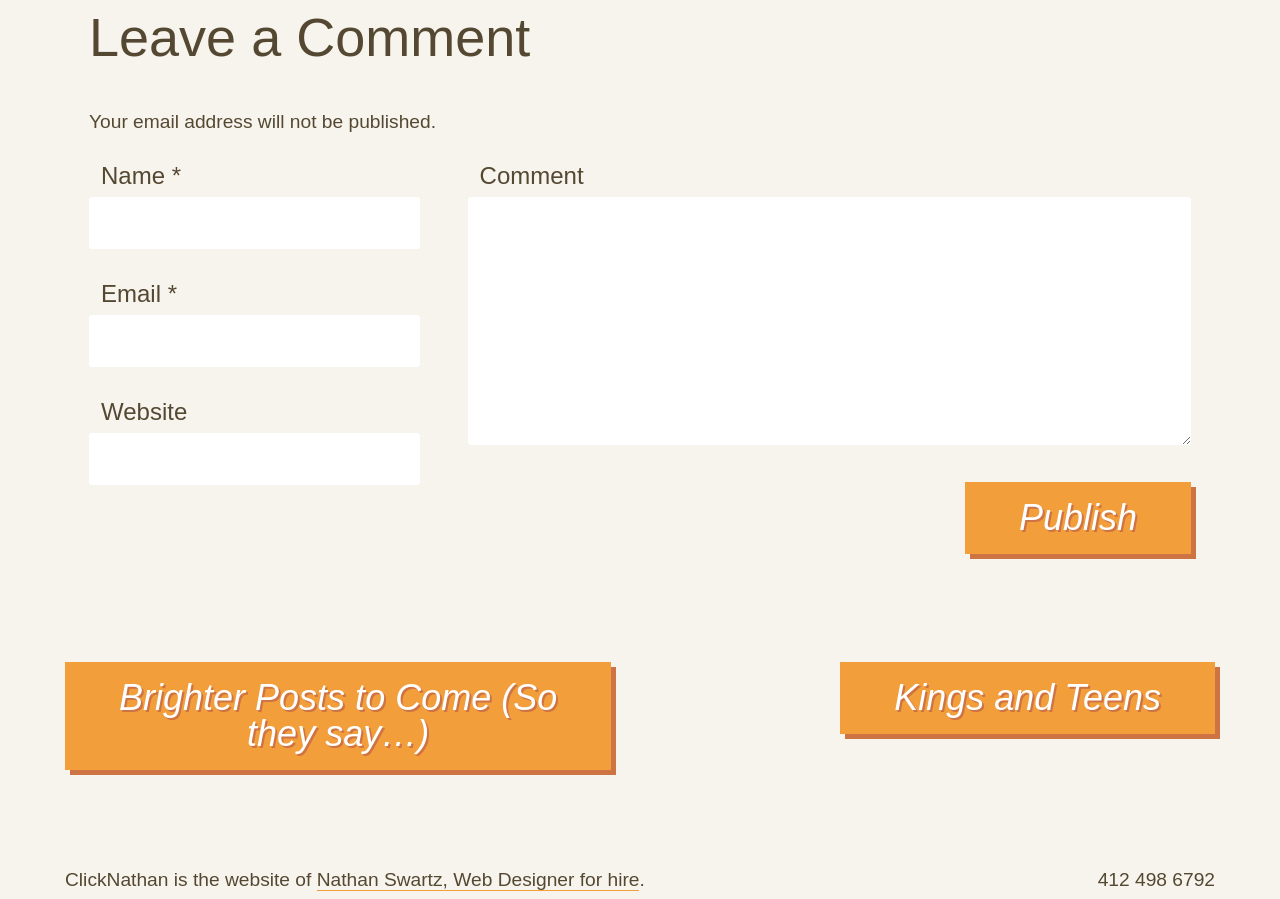Please determine the bounding box coordinates for the element that should be clicked to follow these instructions: "Type your email address".

[0.07, 0.351, 0.328, 0.409]